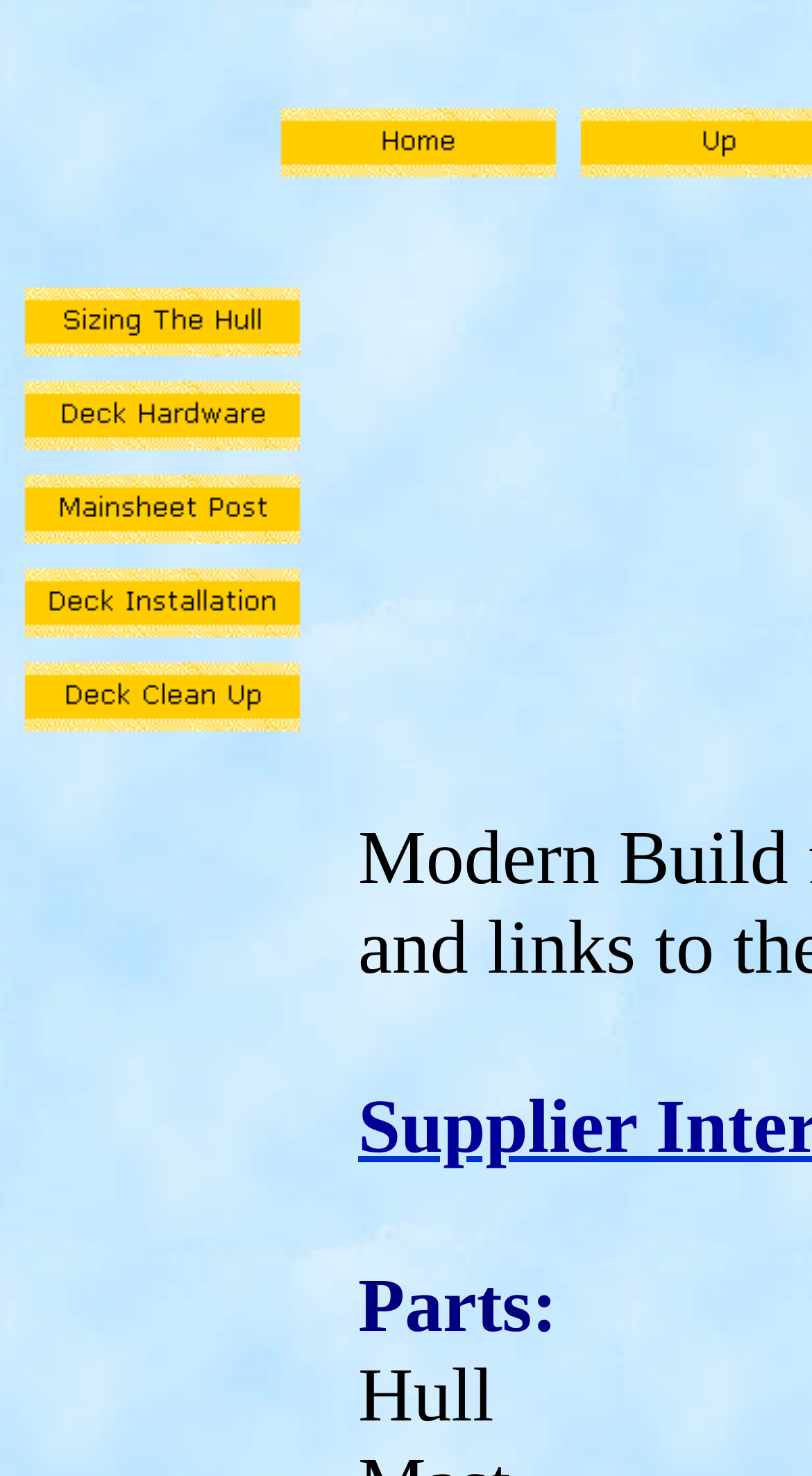What is the purpose of the 'Parts:' section?
Based on the screenshot, give a detailed explanation to answer the question.

The 'Parts:' section is likely used to list the different parts of the deck, as indicated by the static text 'Parts:' followed by 'Hull', which suggests that it is a categorization of deck components.